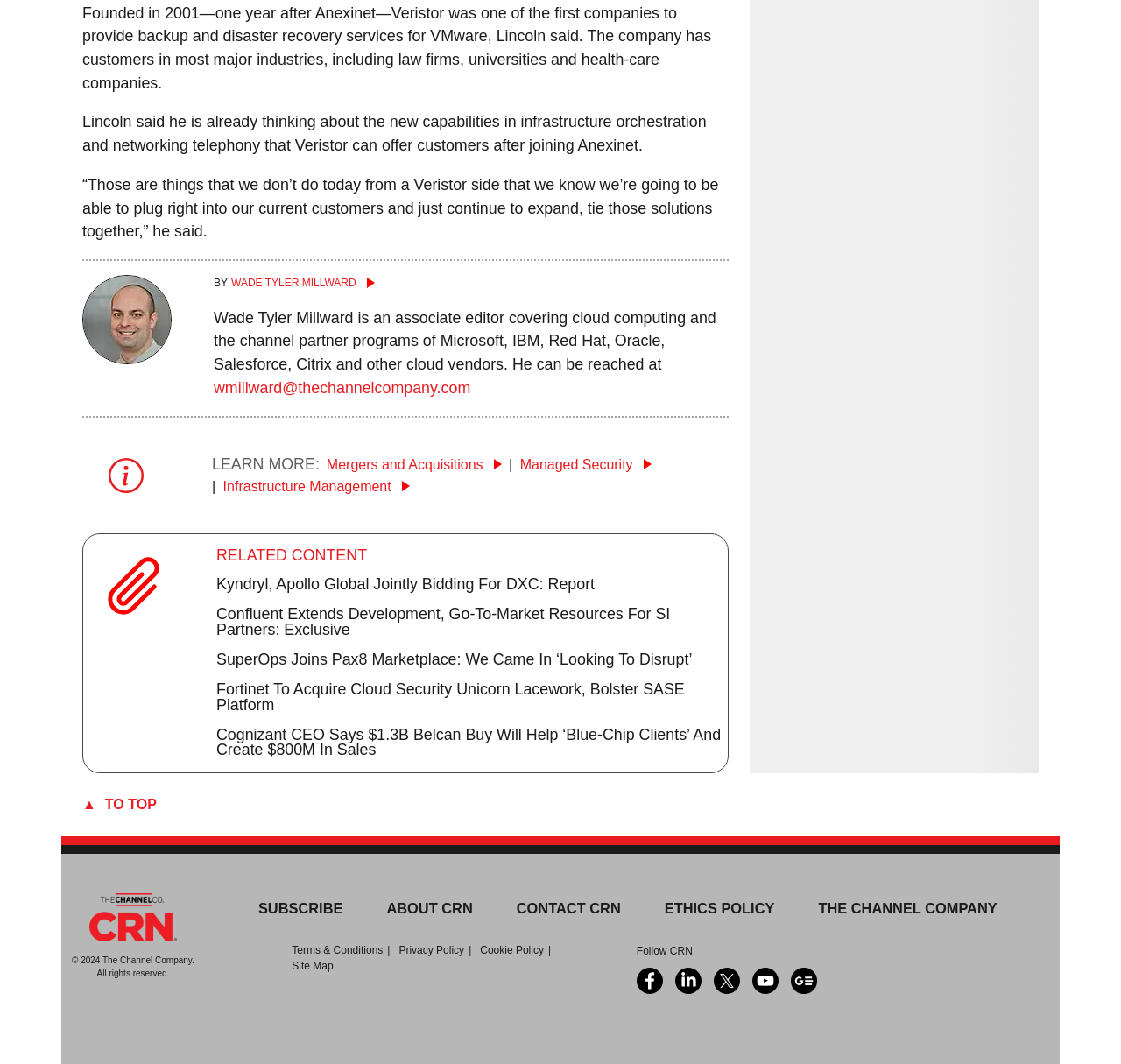Determine the bounding box coordinates of the region I should click to achieve the following instruction: "Navigate to homepage". Ensure the bounding box coordinates are four float numbers between 0 and 1, i.e., [left, top, right, bottom].

[0.08, 0.886, 0.158, 0.895]